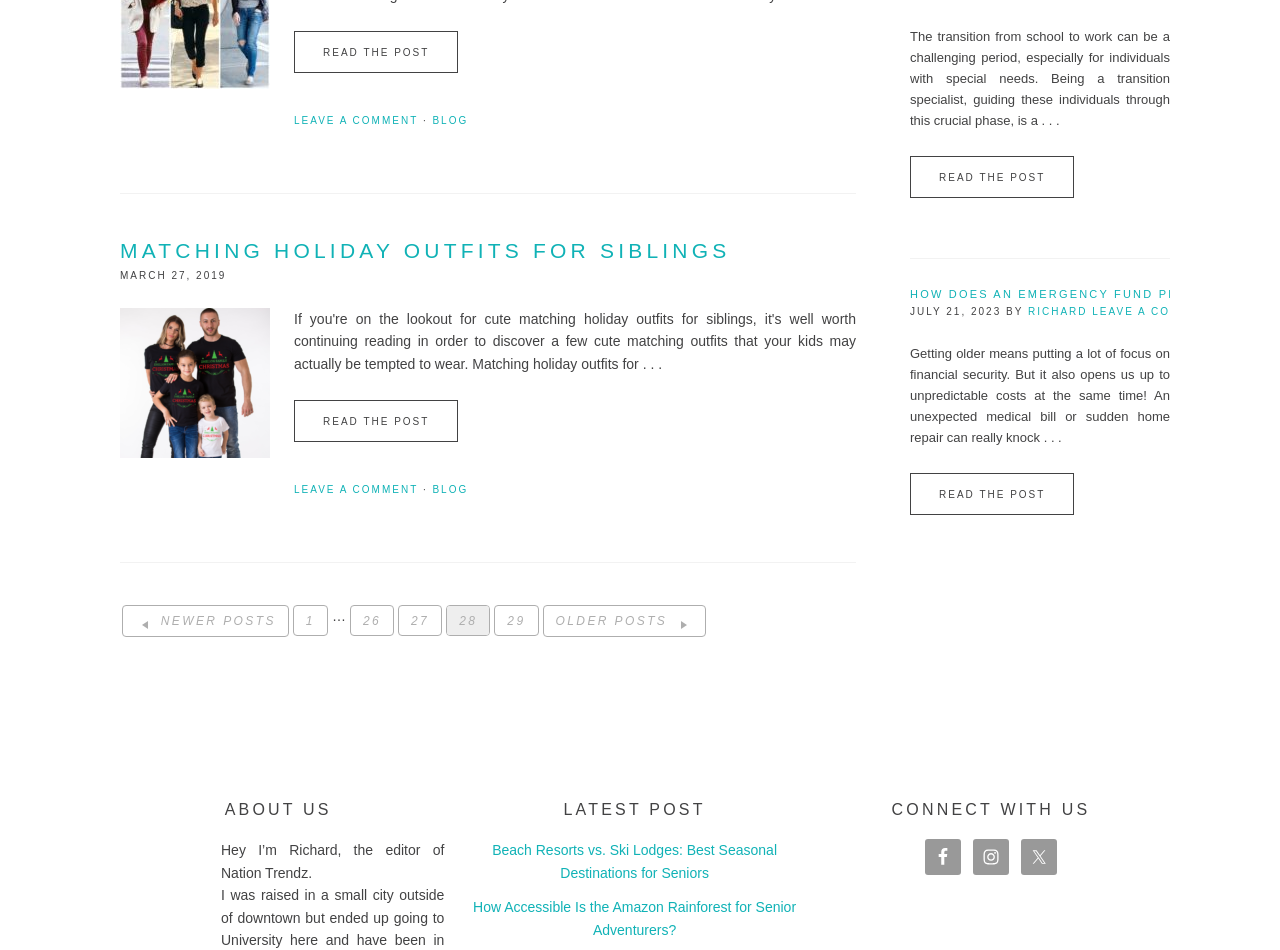Provide your answer to the question using just one word or phrase: What is the date of the second article?

JULY 21, 2023